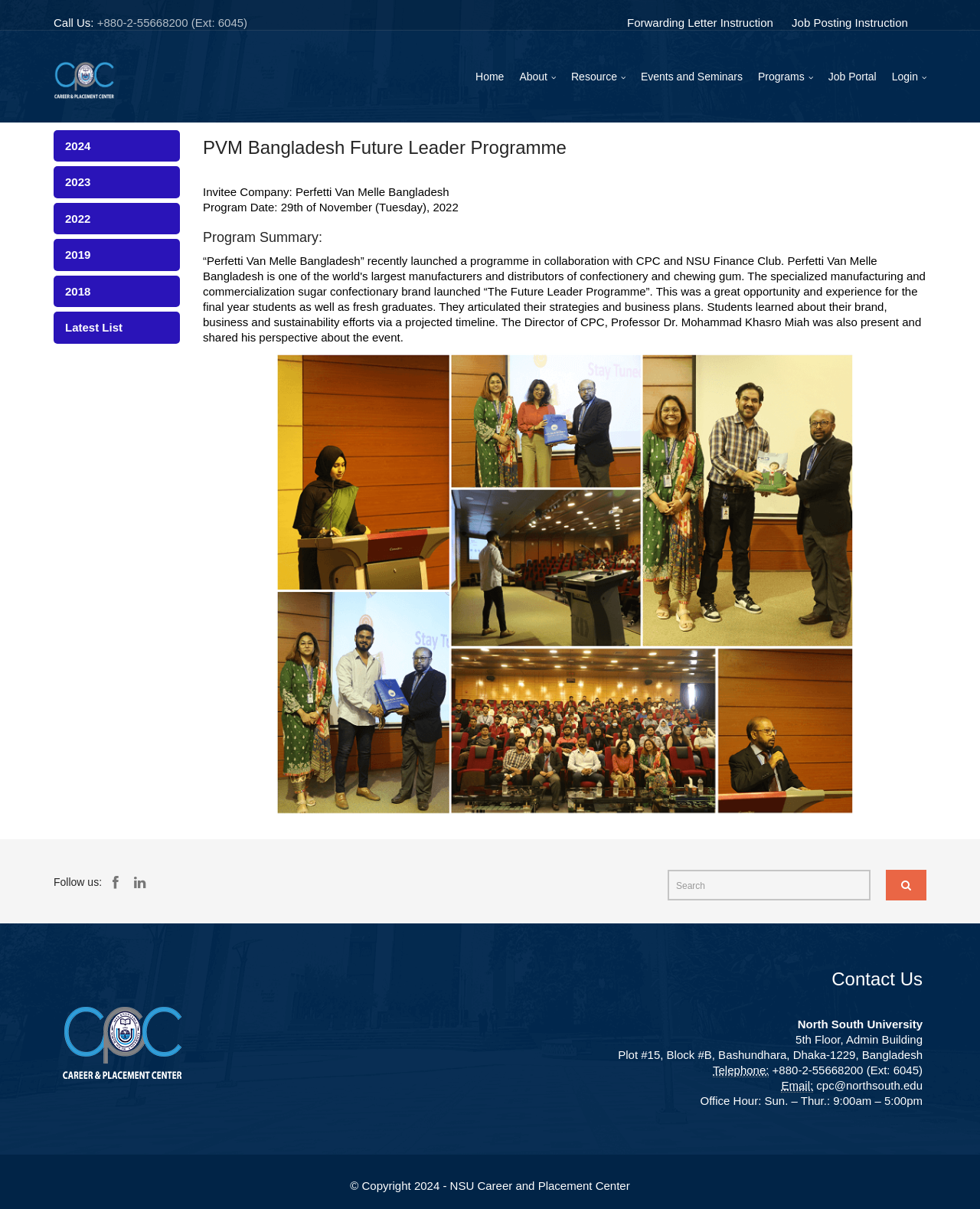What is the name of the university?
Refer to the image and give a detailed answer to the question.

The name of the university can be found in the contact information section at the bottom of the webpage, where the address of the university is also provided.